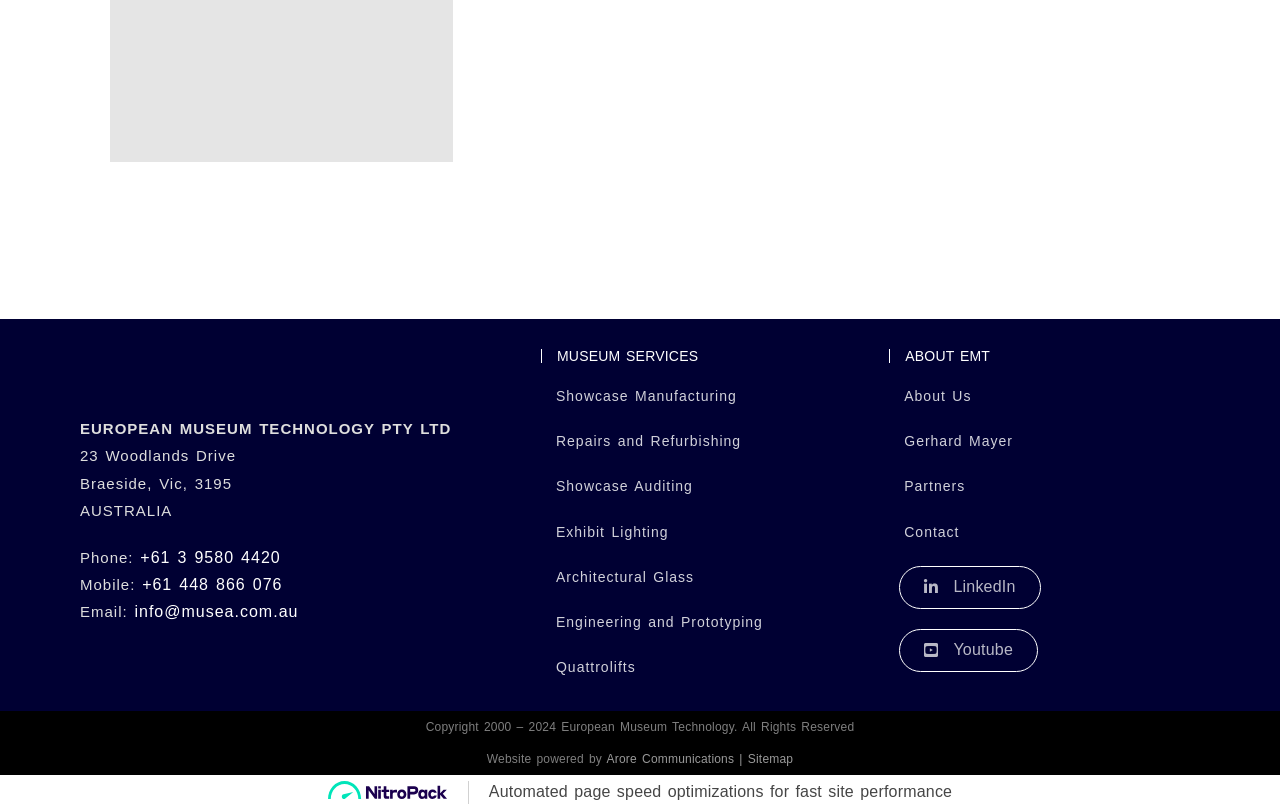Specify the bounding box coordinates of the area to click in order to execute this command: 'Call the phone number'. The coordinates should consist of four float numbers ranging from 0 to 1, and should be formatted as [left, top, right, bottom].

[0.11, 0.678, 0.219, 0.699]